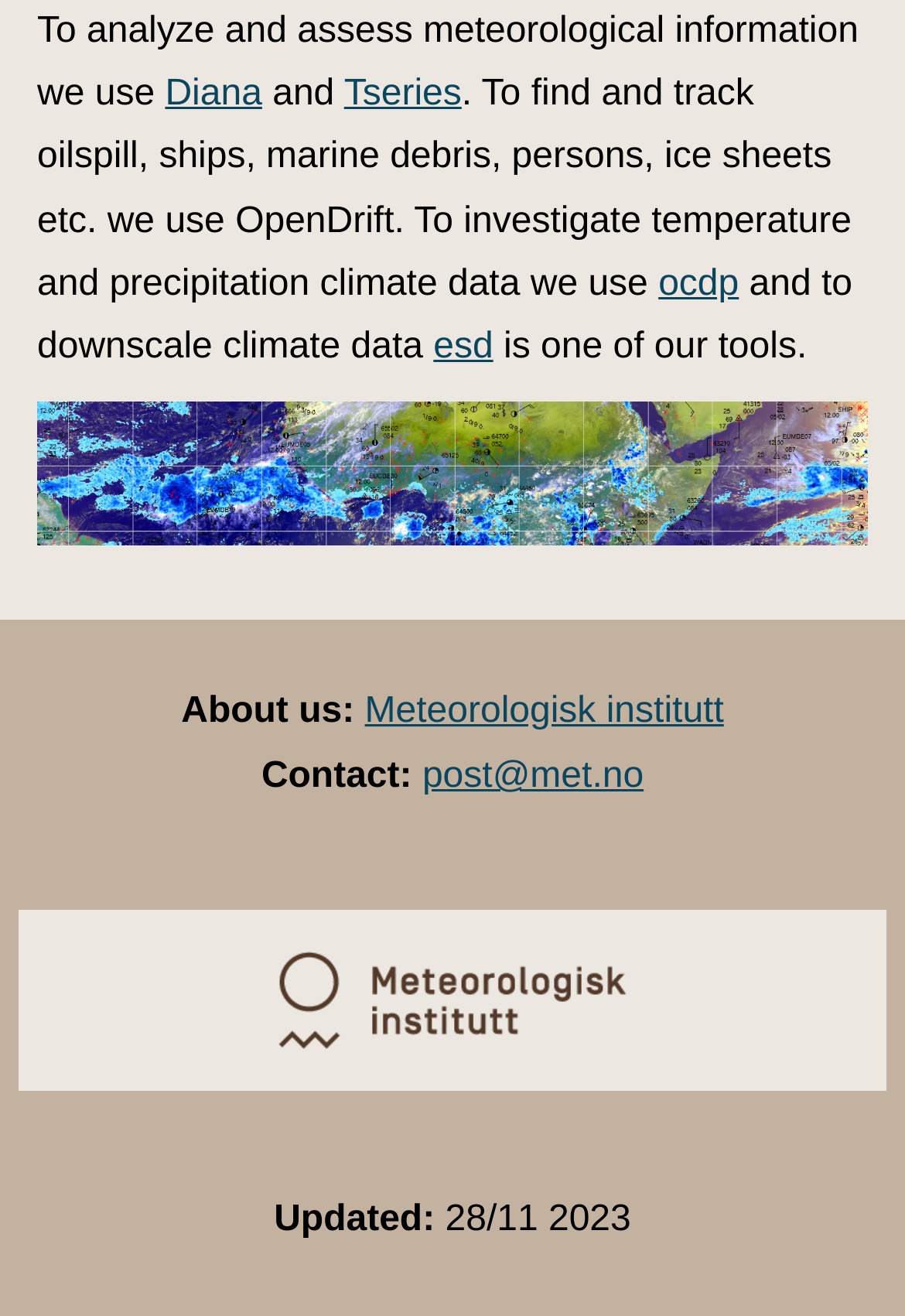Given the element description, predict the bounding box coordinates in the format (top-left x, top-left y, bottom-right x, bottom-right y), using floating point numbers between 0 and 1: Meteorologisk institutt

[0.403, 0.525, 0.8, 0.555]